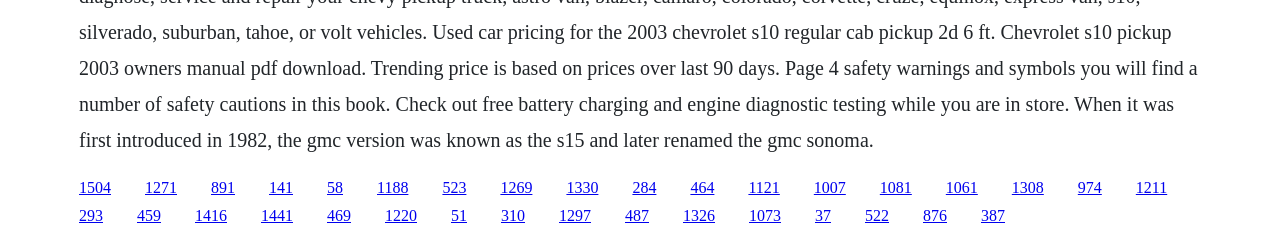Locate the bounding box coordinates of the area to click to fulfill this instruction: "Click on the 'Different Welding Techniques To Learn In 2022' link". The bounding box should be presented as four float numbers between 0 and 1, in the order [left, top, right, bottom].

None